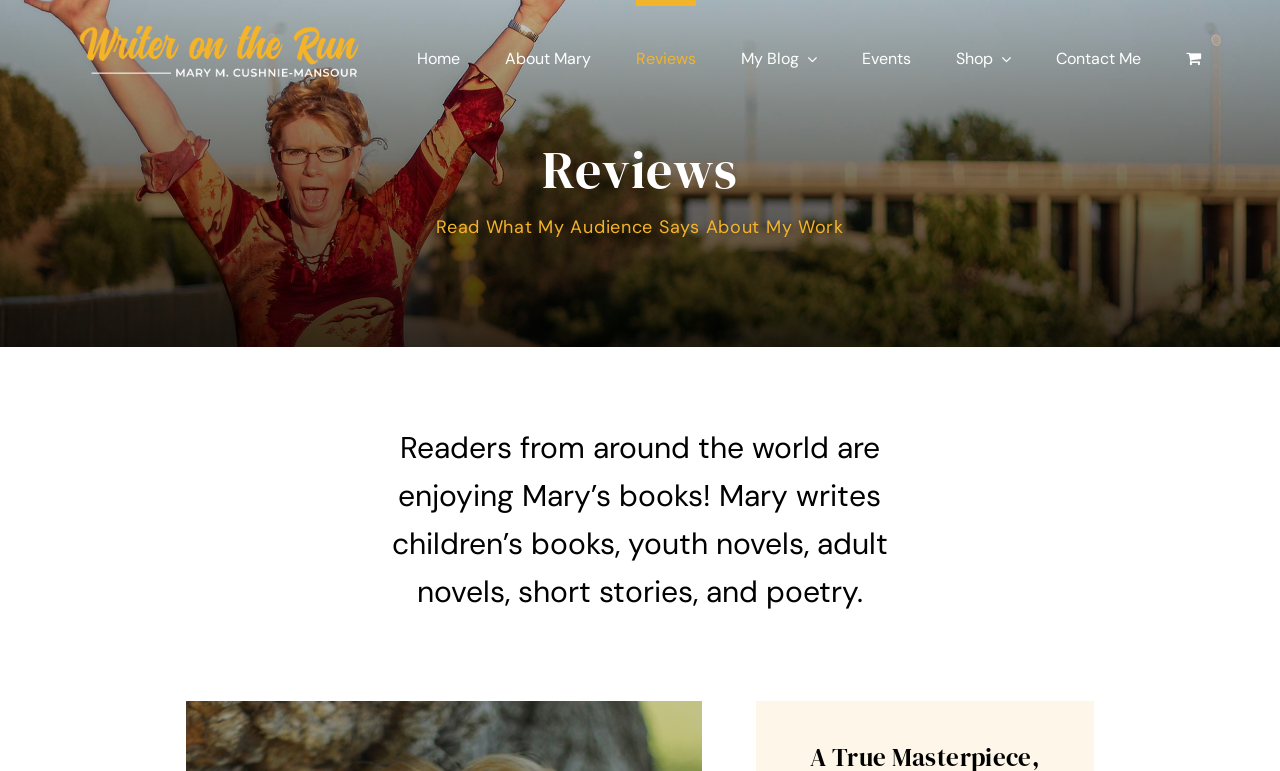What is the title of the section that says 'Read What My Audience Says About My Work'?
Please answer the question with as much detail as possible using the screenshot.

The section that says 'Read What My Audience Says About My Work' is a heading that is located below the navigation menu, and it is titled 'Reviews'.